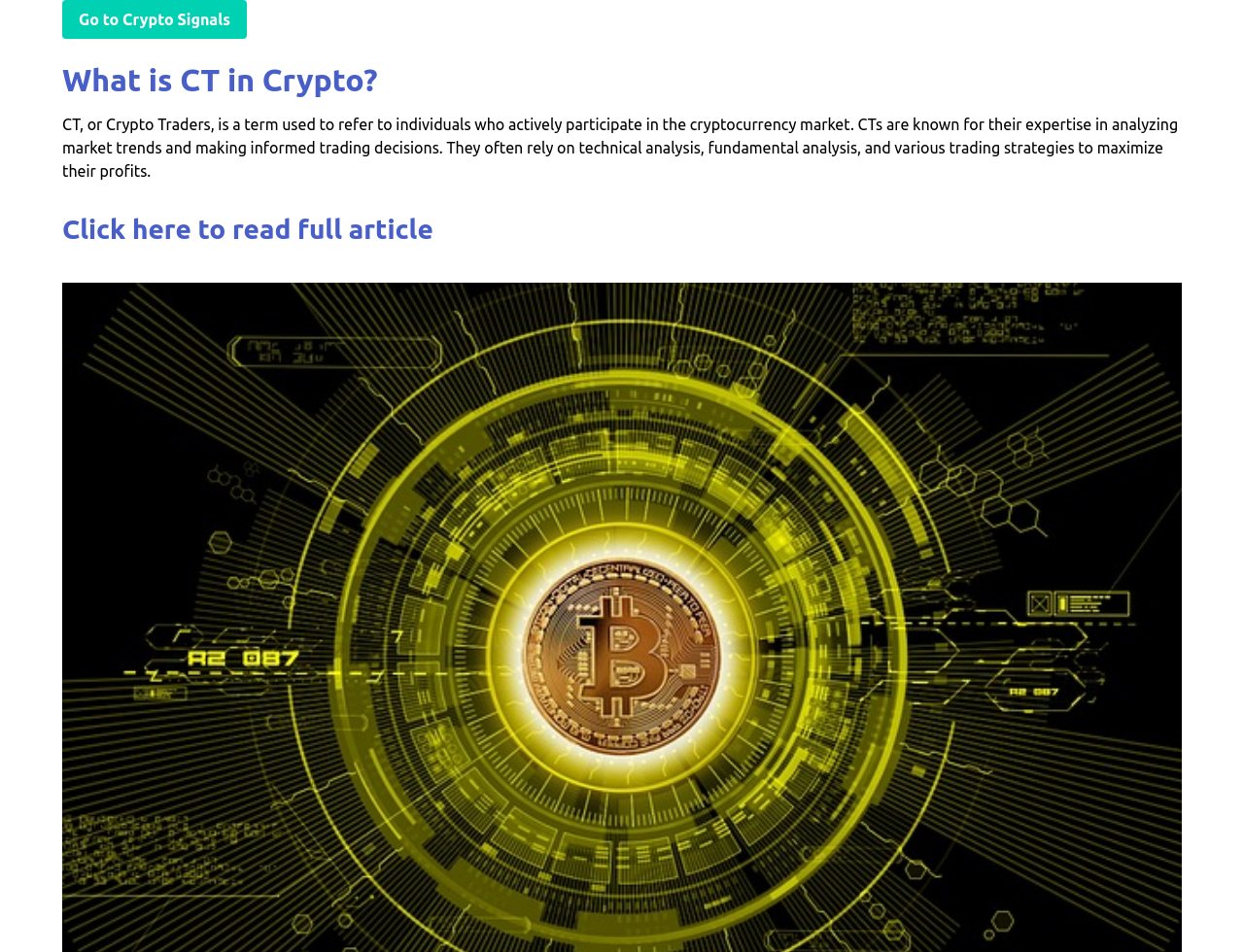Locate and generate the text content of the webpage's heading.

What is CT in Crypto?